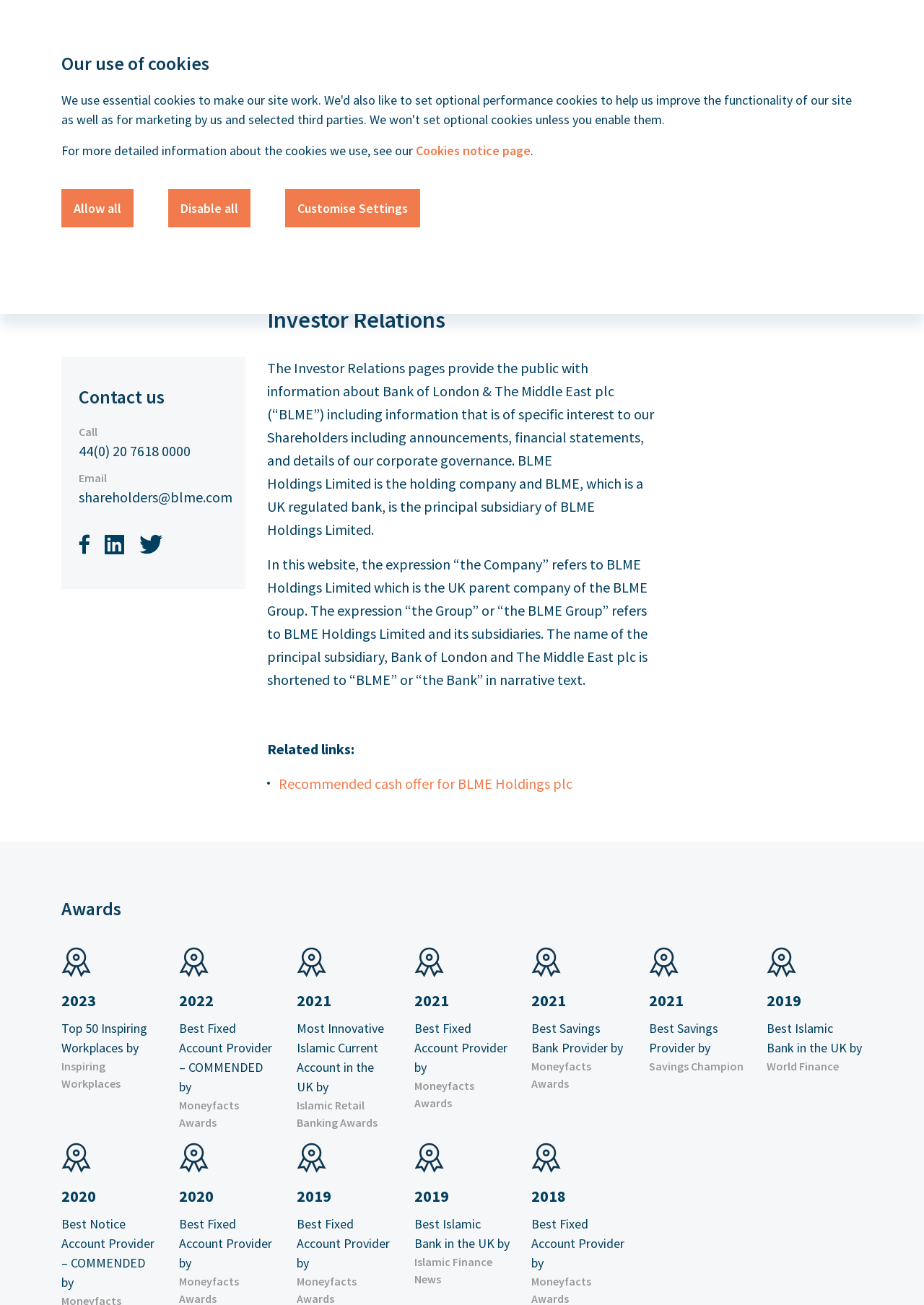Using the image as a reference, answer the following question in as much detail as possible:
What is the purpose of the Investor Relations pages?

The purpose of the Investor Relations pages can be inferred from the text 'The Investor Relations pages provide the public with information about Bank of London & The Middle East plc (“BLME”) including information that is of specific interest to our Shareholders including announcements, financial statements, and details of our corporate governance.' which explains the purpose of the Investor Relations pages.